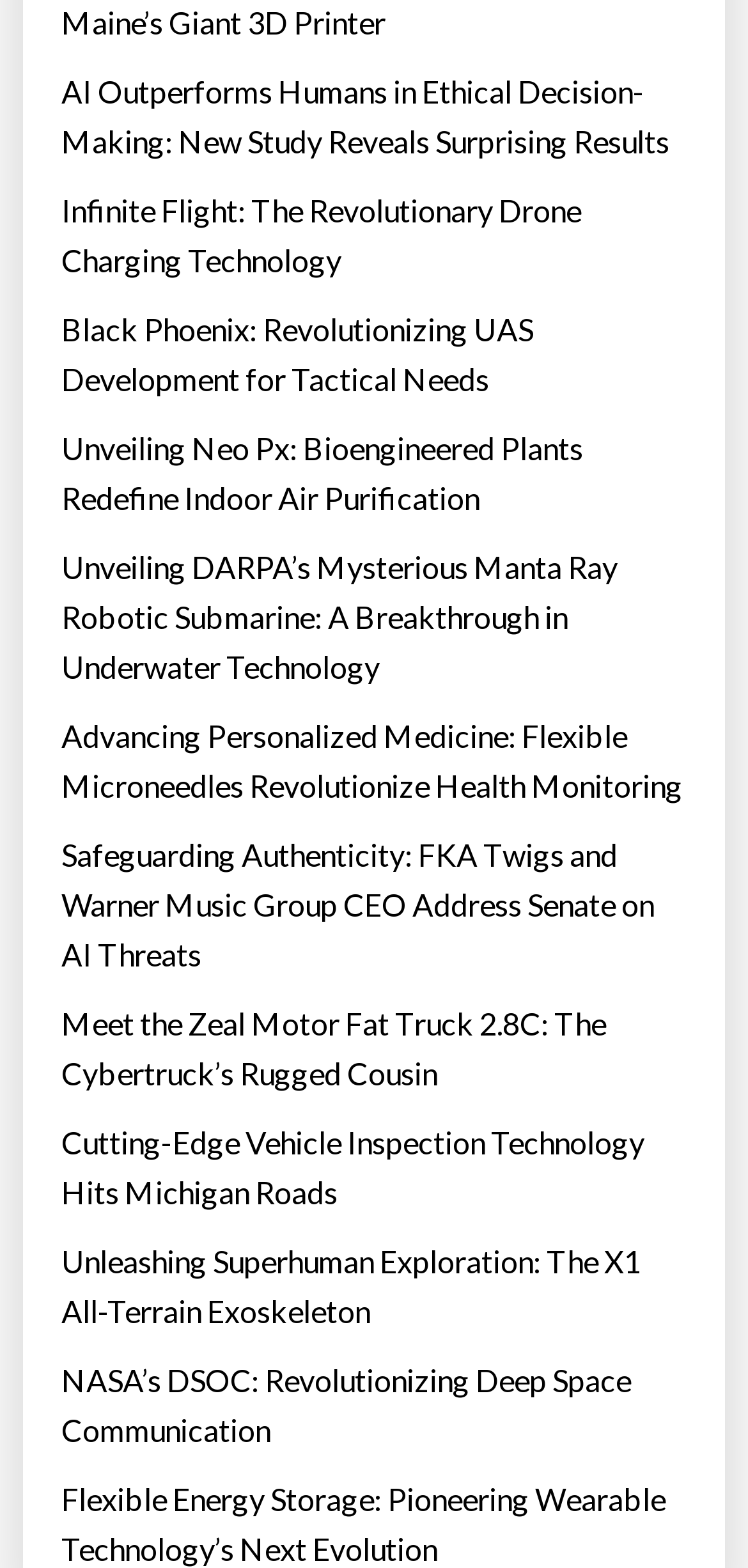Please mark the bounding box coordinates of the area that should be clicked to carry out the instruction: "Learn about the revolutionary drone charging technology".

[0.082, 0.118, 0.918, 0.182]